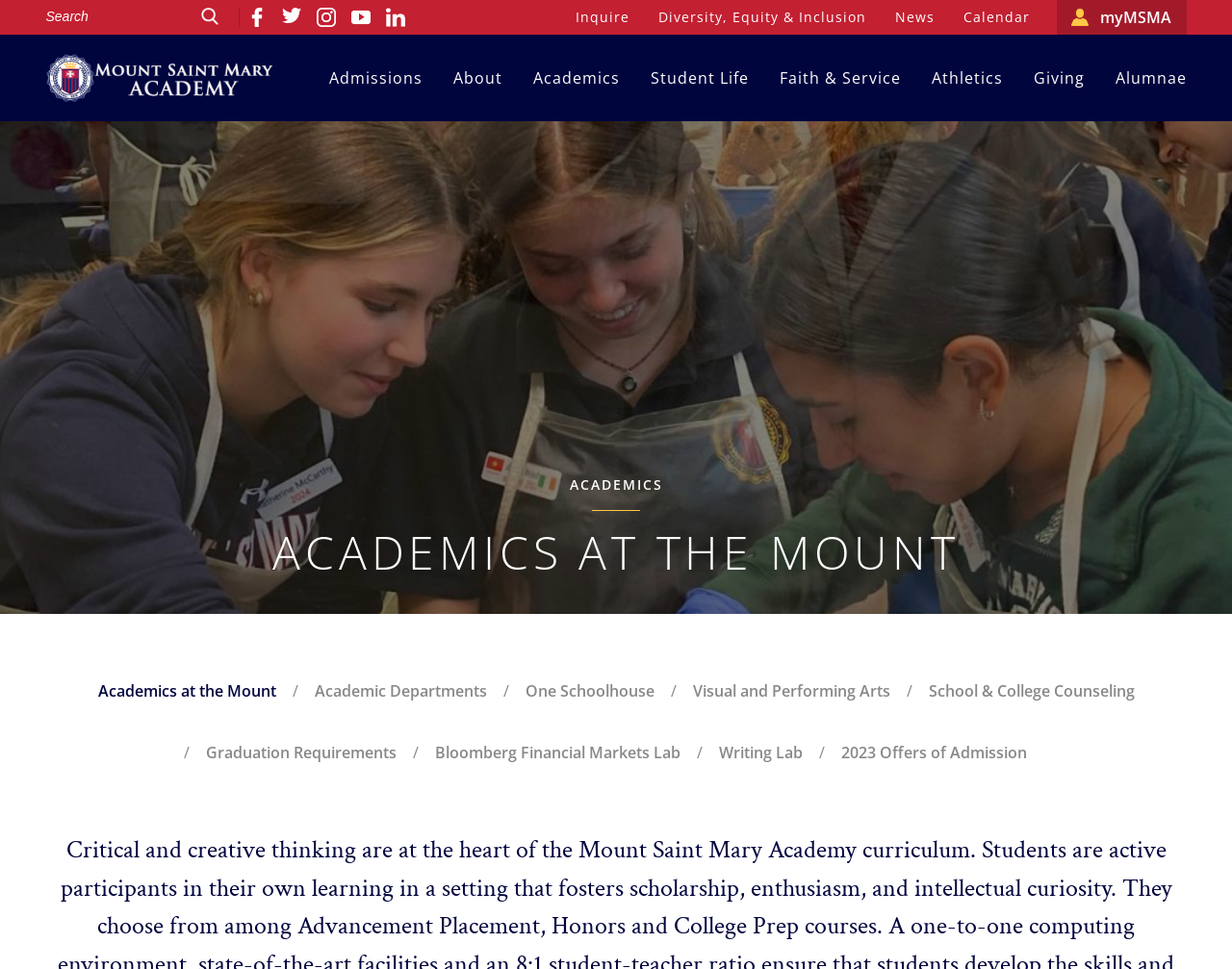Answer this question in one word or a short phrase: How many social media platforms are linked?

5